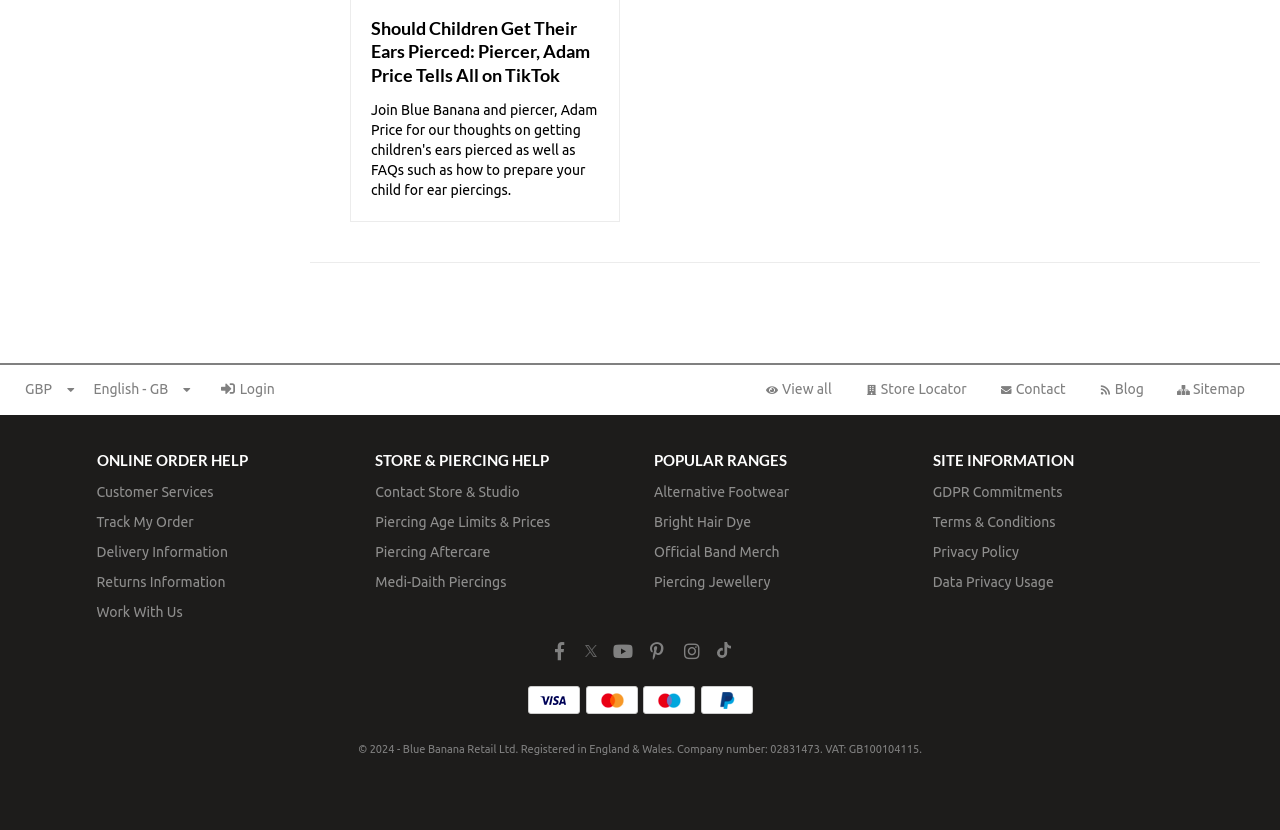Please locate the clickable area by providing the bounding box coordinates to follow this instruction: "Read the blog".

[0.847, 0.445, 0.905, 0.494]